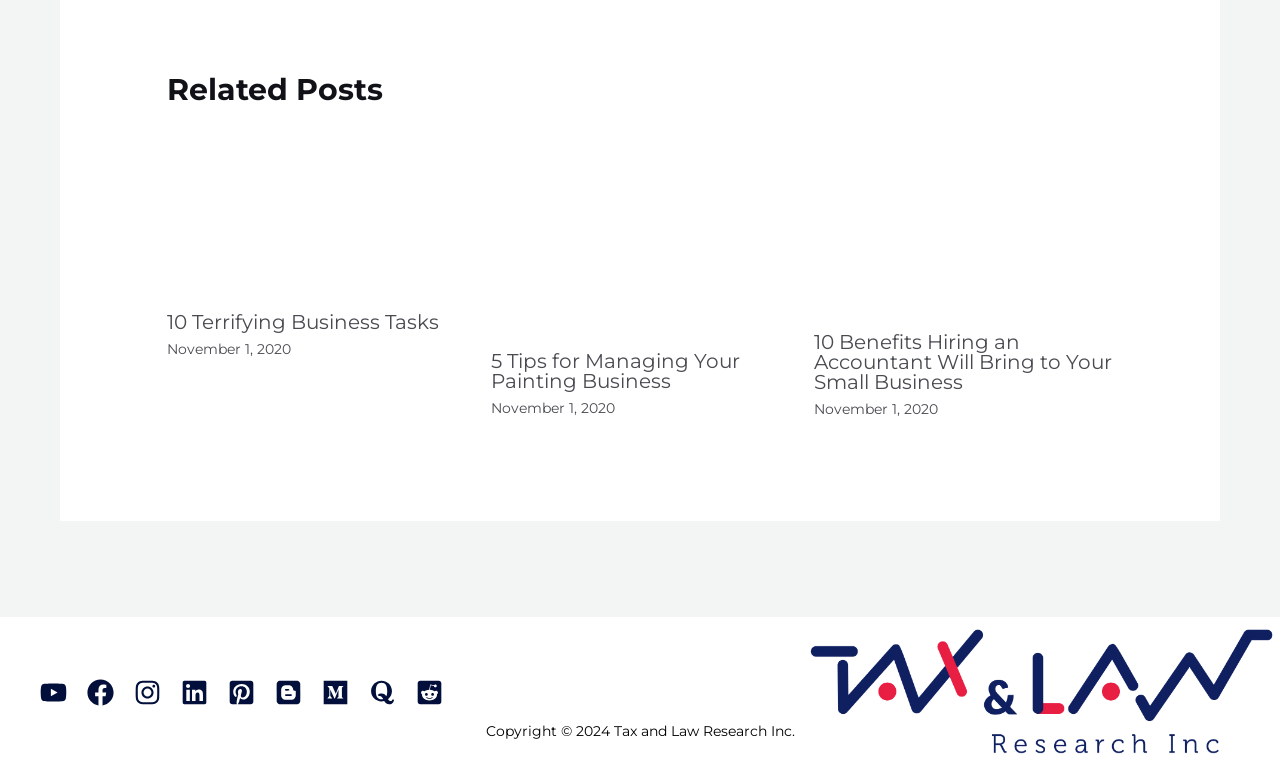For the given element description 10 Terrifying Business Tasks, determine the bounding box coordinates of the UI element. The coordinates should follow the format (top-left x, top-left y, bottom-right x, bottom-right y) and be within the range of 0 to 1.

[0.13, 0.406, 0.343, 0.438]